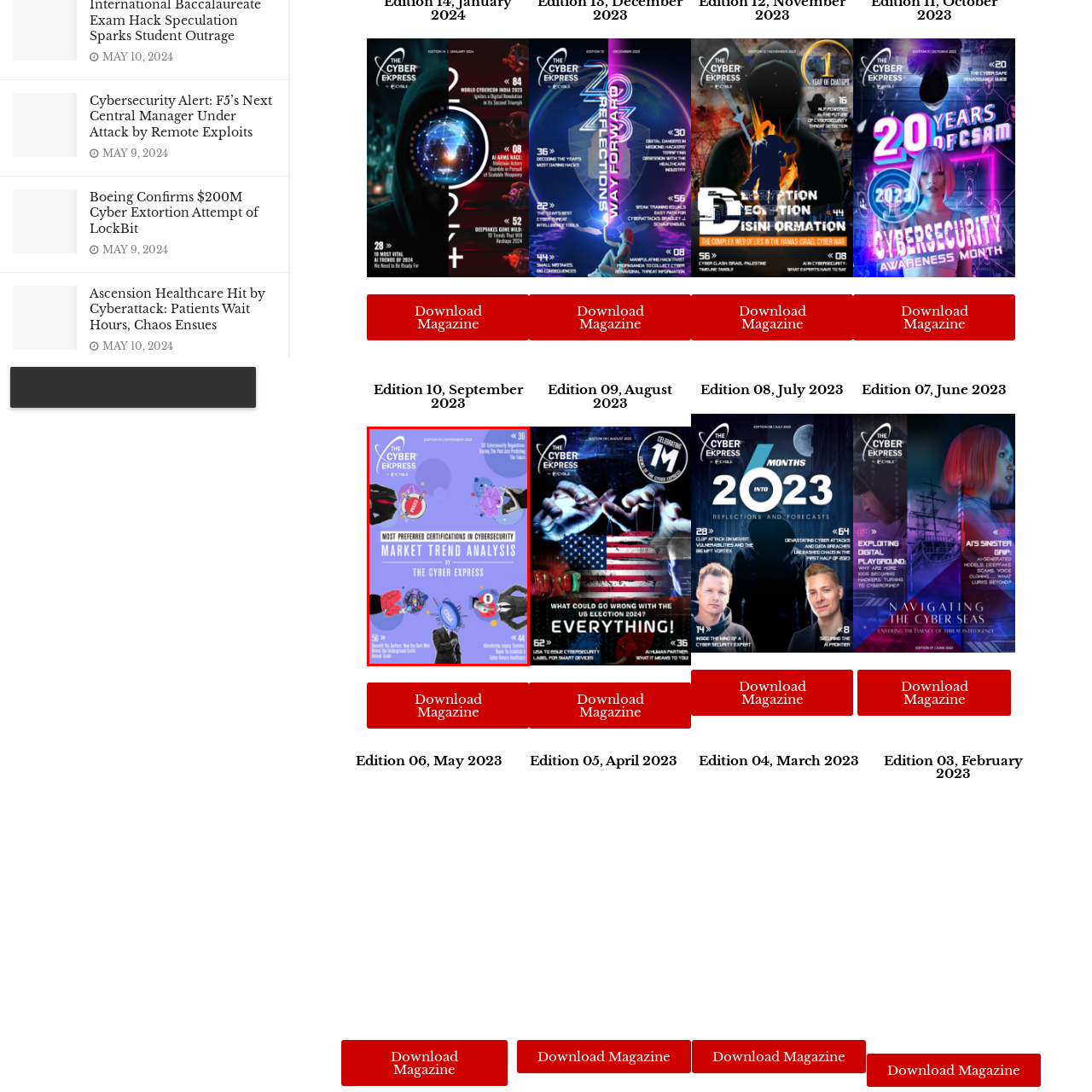Study the image enclosed in red and provide a single-word or short-phrase answer: What is one of the article topics in the magazine?

Most Preferred Certifications in Cybersecurity